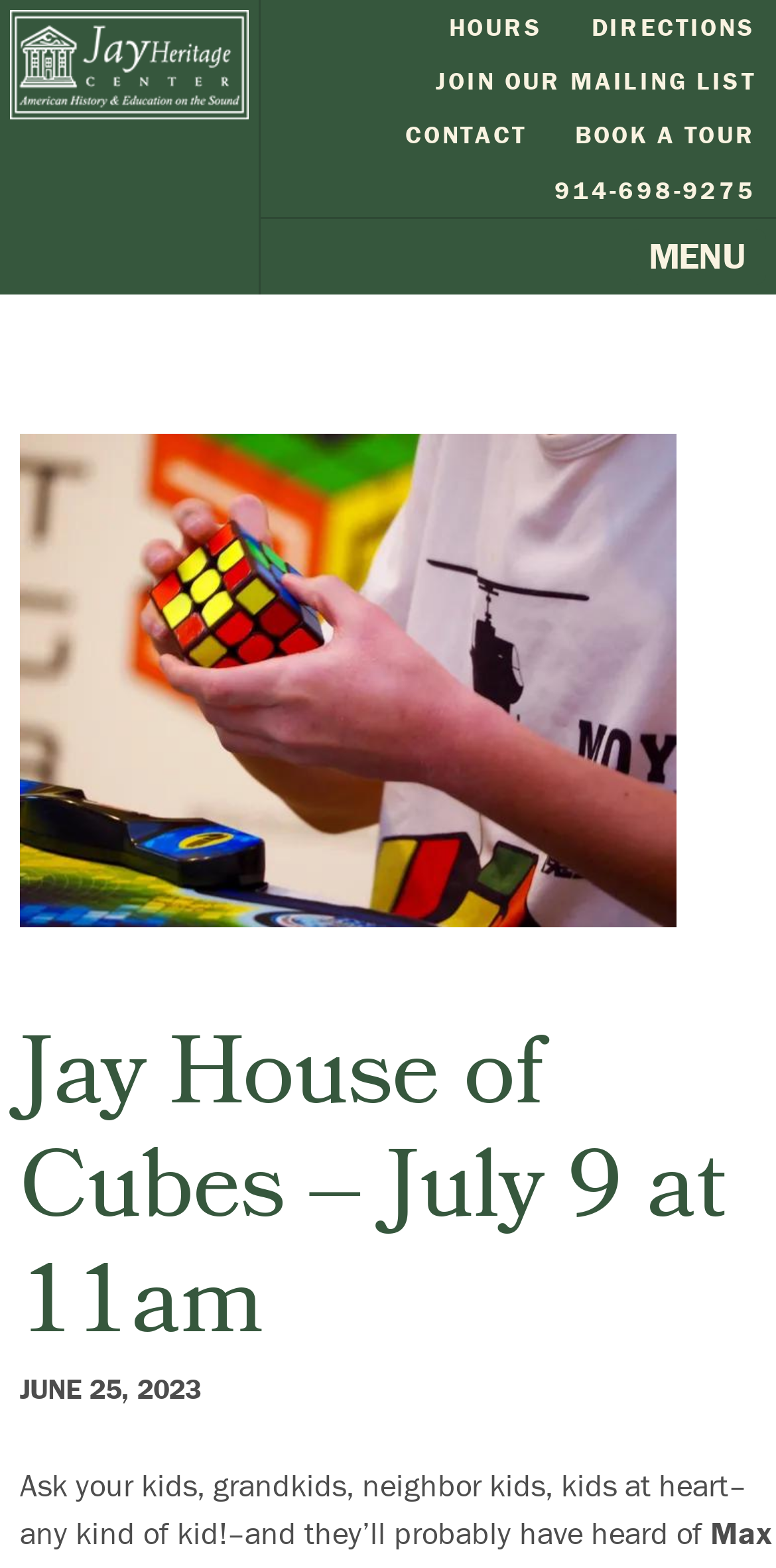Identify the title of the webpage and provide its text content.

Jay House of Cubes – July 9 at 11am